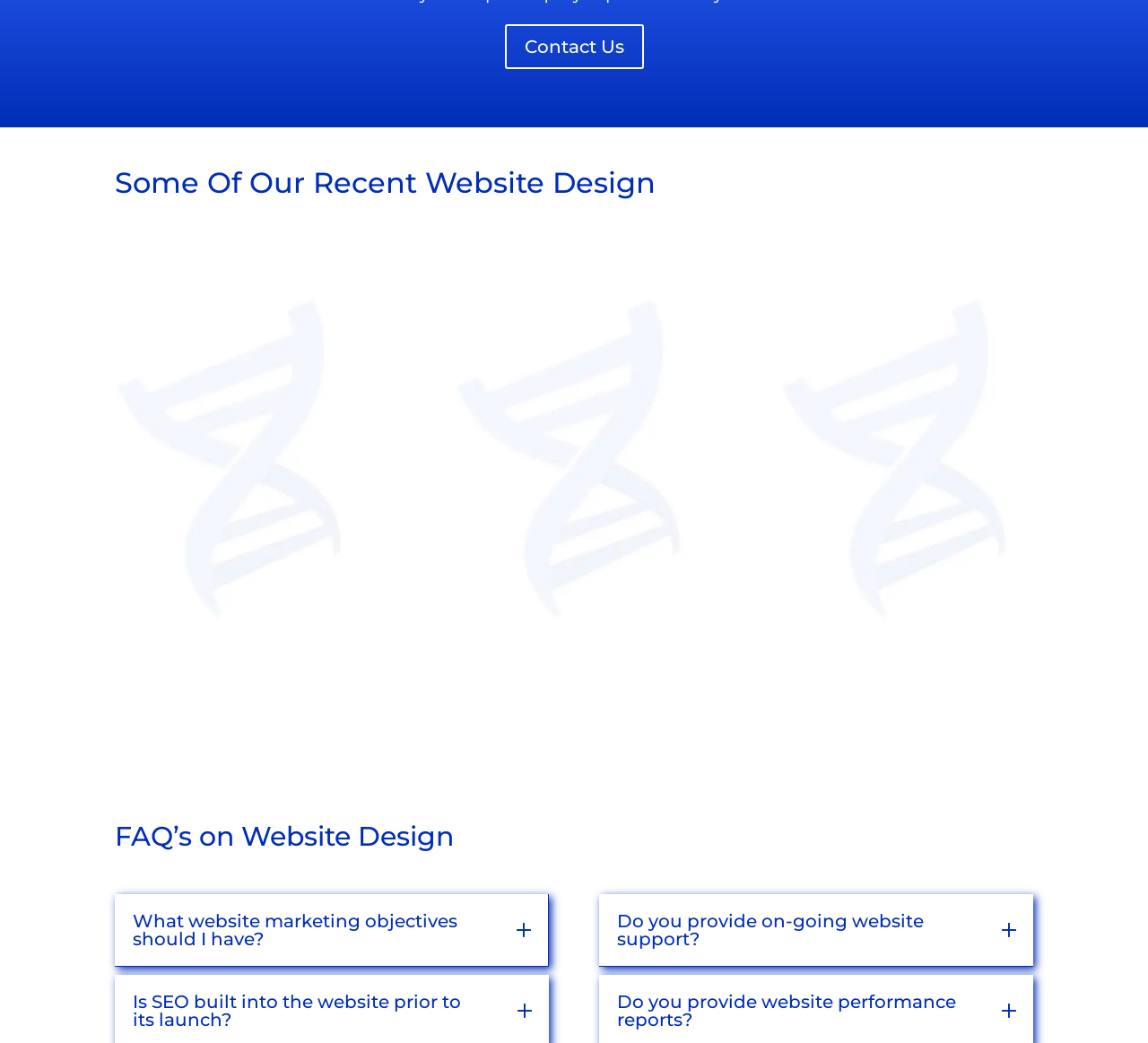Reply to the question with a brief word or phrase: What type of companies does this website design for?

Various industries